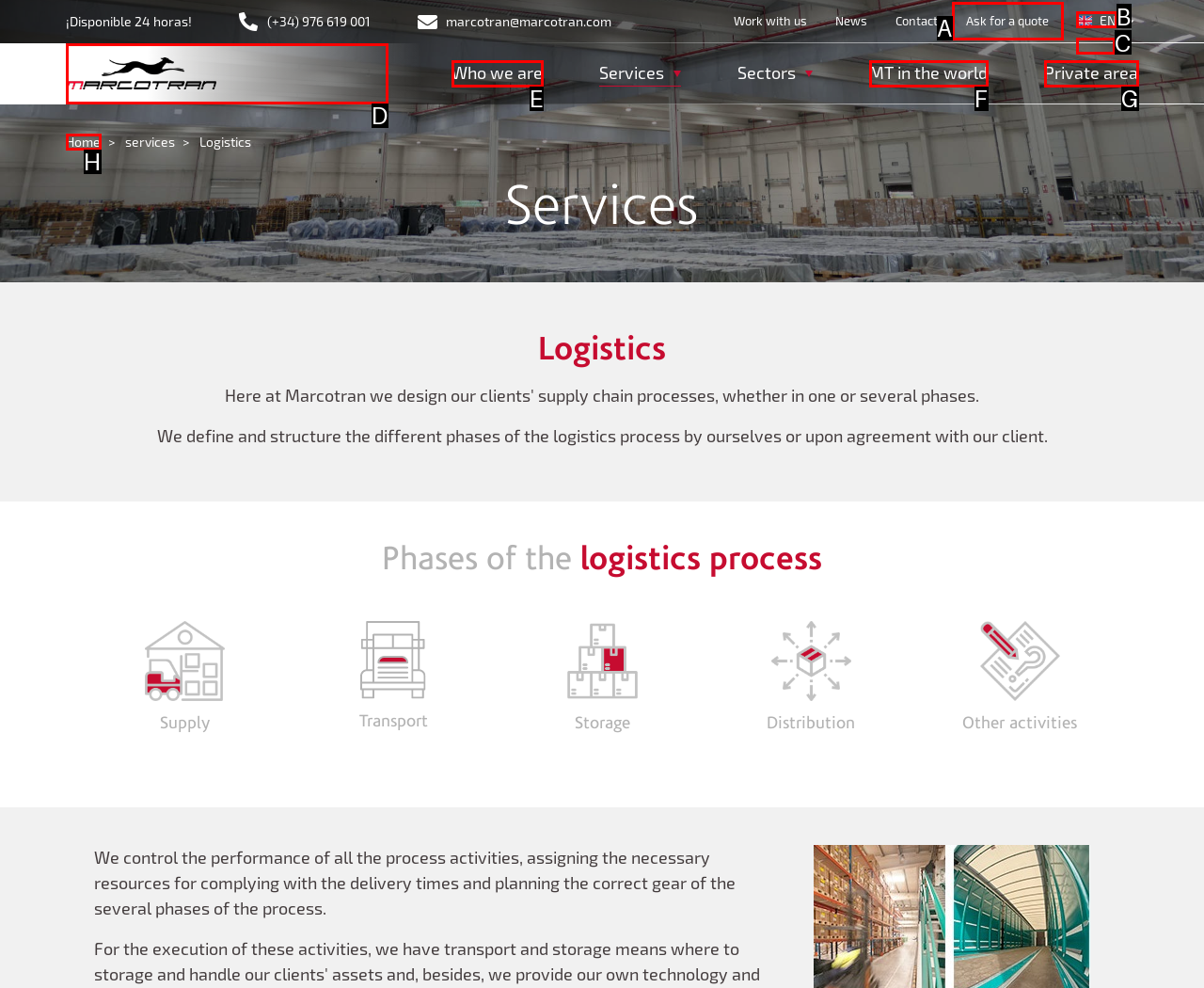Which option best describes: parent_node: Email name="form_fields[email]" placeholder="Your Email"
Respond with the letter of the appropriate choice.

None